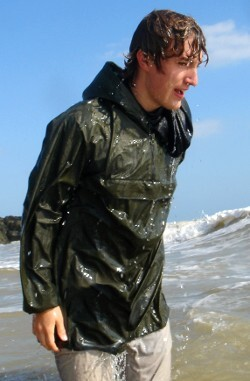Please analyze the image and provide a thorough answer to the question:
Is the man preparing for a swim or enjoying the waves?

The caption states that the man's expression conveys a mix of exhilaration and focus, suggesting he is either preparing for a swim or enjoying the thrill of the waves, but it does not provide a definitive answer.